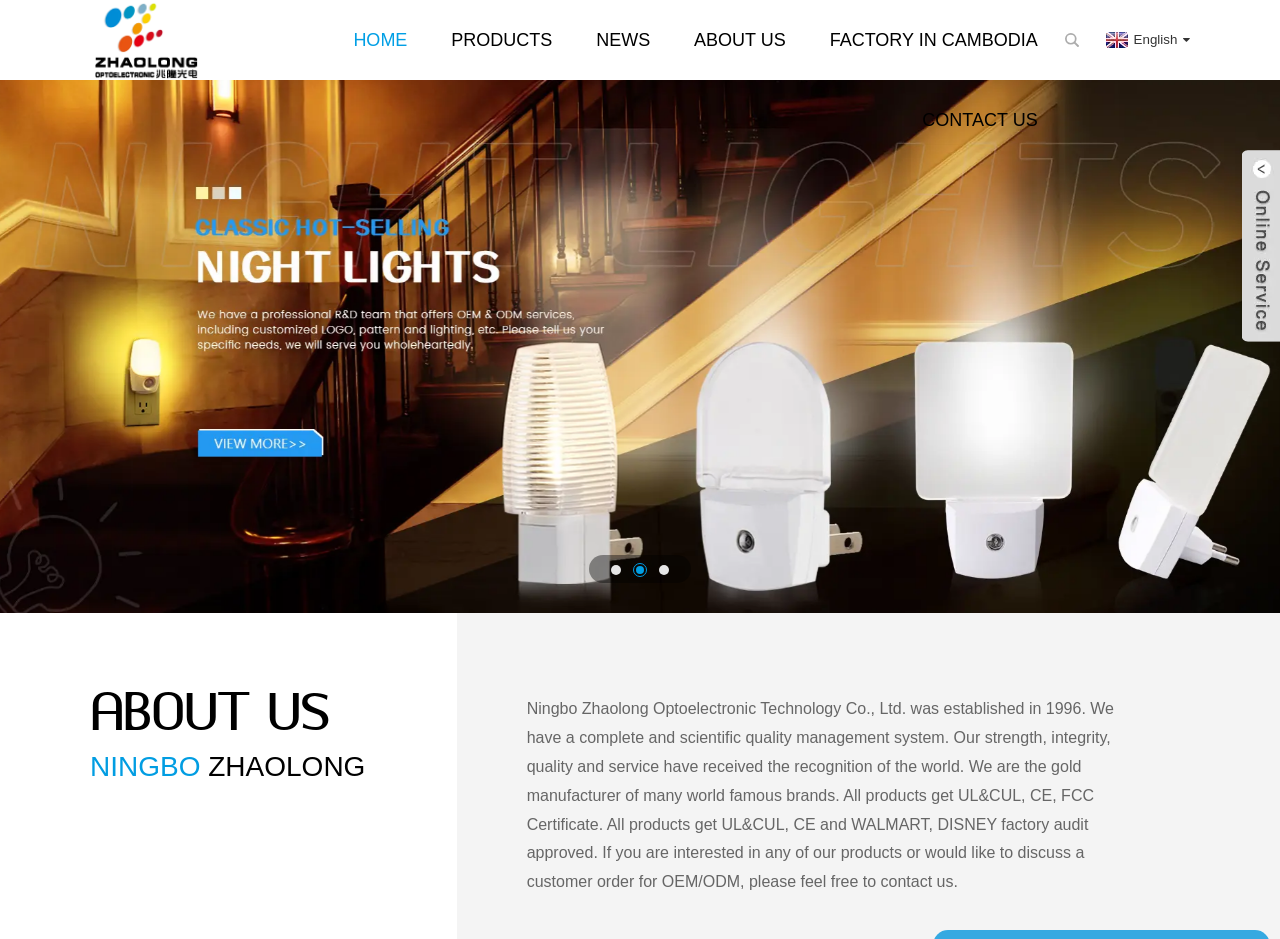What is the purpose of the buttons 'Go to slide 1', 'Go to slide 2', and 'Go to slide 3'?
Please respond to the question with a detailed and well-explained answer.

The buttons 'Go to slide 1', 'Go to slide 2', and 'Go to slide 3' are located at the middle of the webpage and are likely used to navigate through slides or images, possibly showcasing the company's products or services.